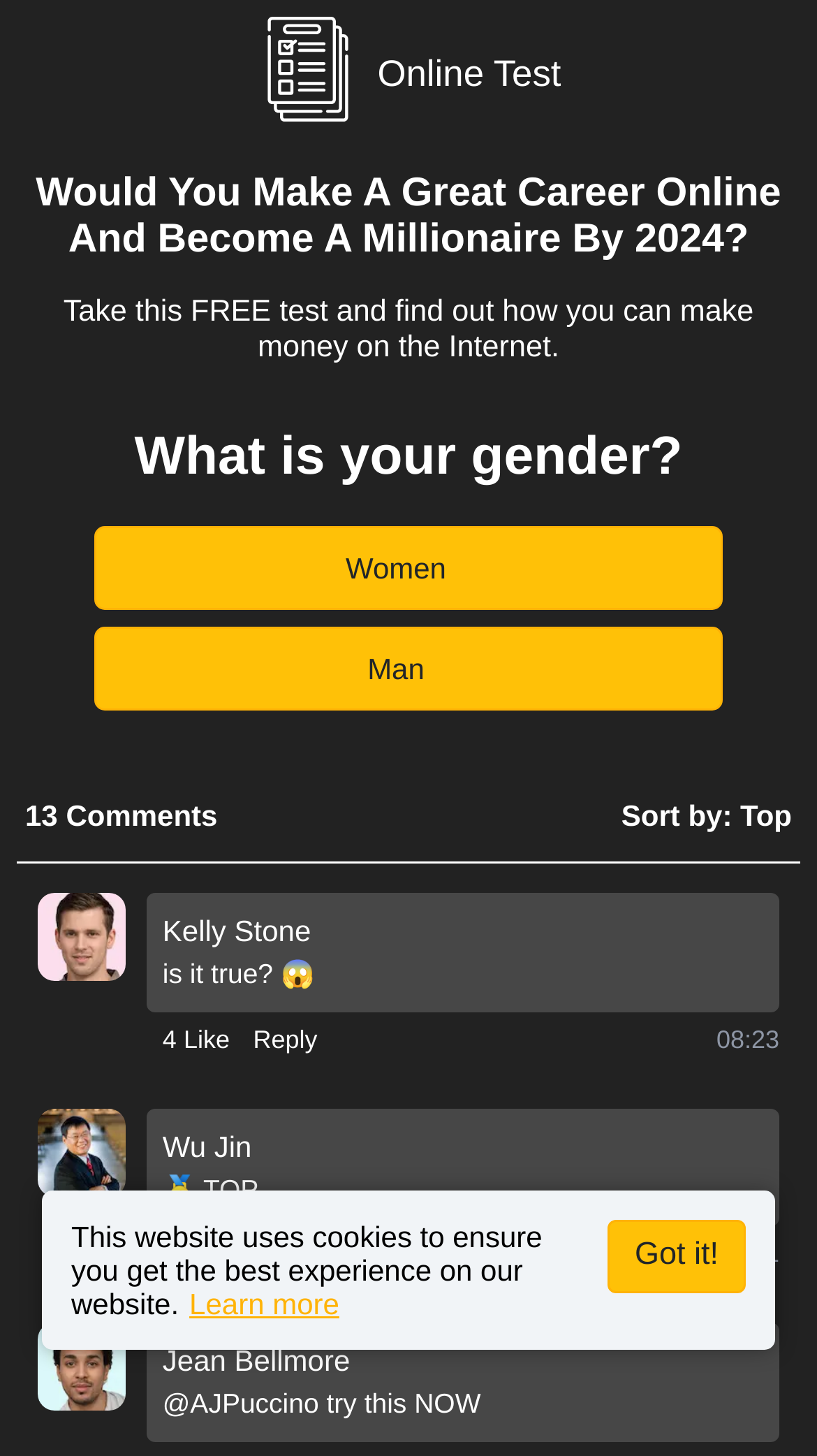What is the purpose of the 'Sort by: Top' button?
Using the details shown in the screenshot, provide a comprehensive answer to the question.

The 'Sort by: Top' button is located near the comments section, suggesting that its purpose is to sort the comments in a particular order, likely by popularity or relevance.